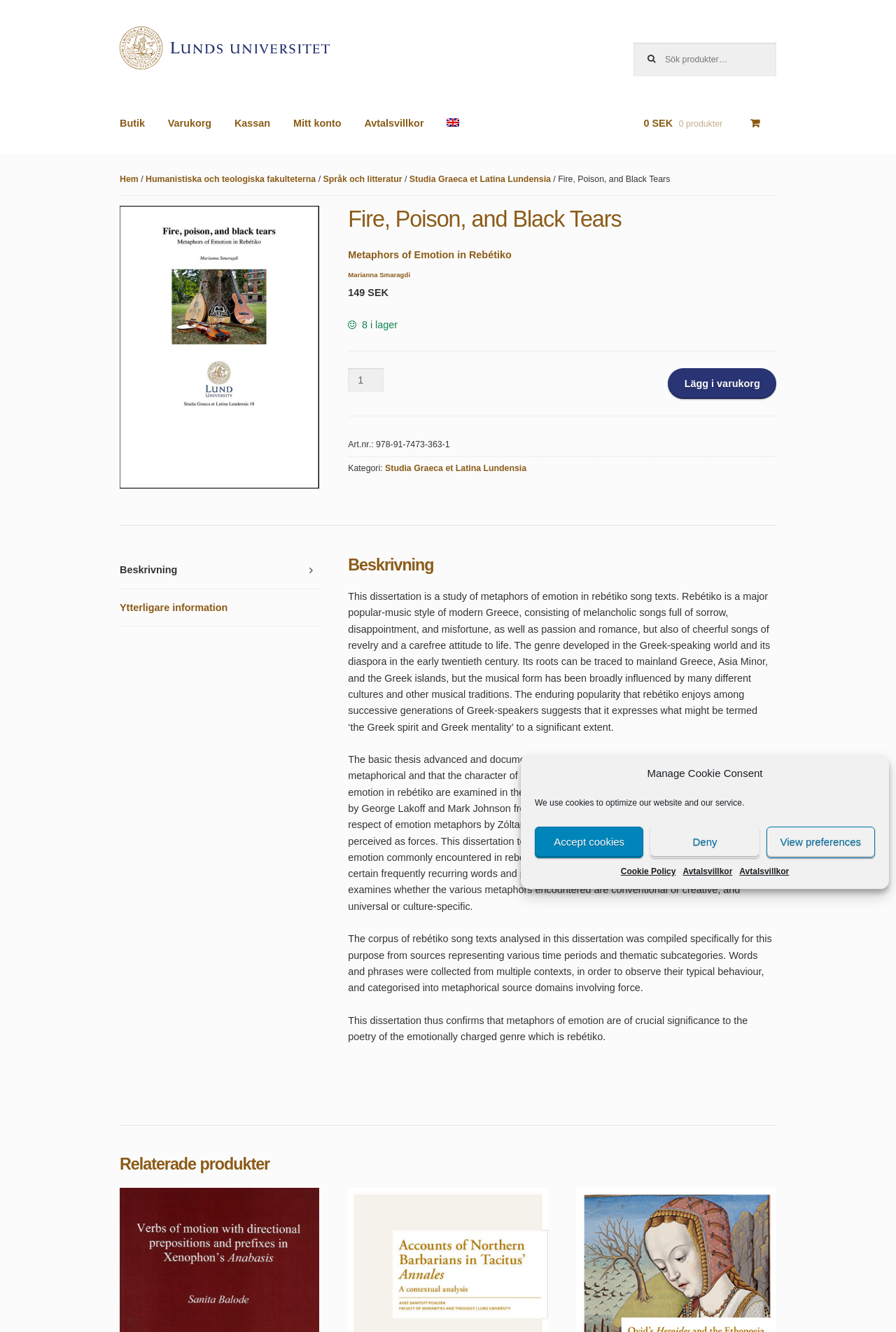Predict the bounding box coordinates of the area that should be clicked to accomplish the following instruction: "Add to cart". The bounding box coordinates should consist of four float numbers between 0 and 1, i.e., [left, top, right, bottom].

[0.746, 0.277, 0.866, 0.299]